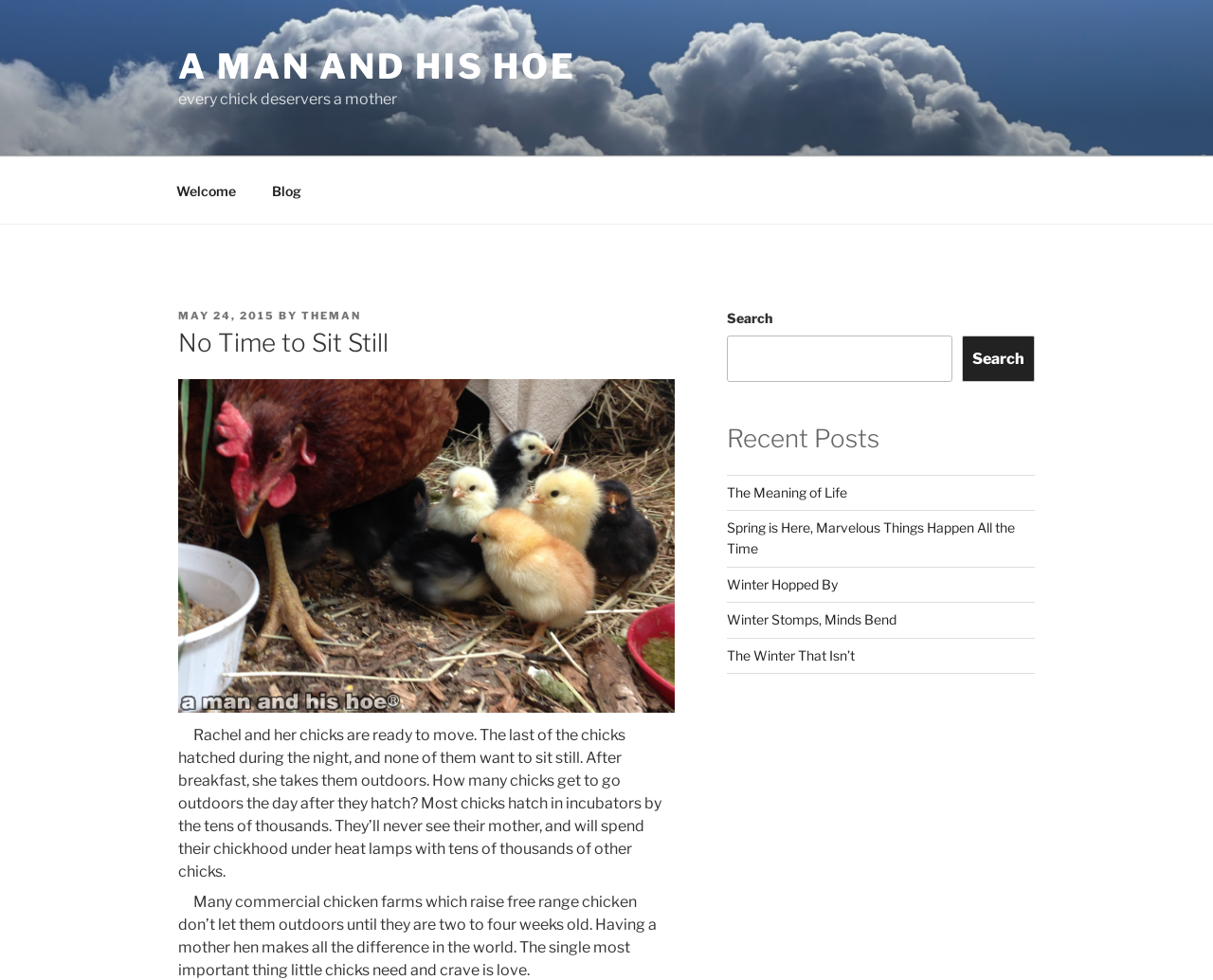How many links are in the blog sidebar?
Please interpret the details in the image and answer the question thoroughly.

I counted the number of link elements within the 'Blog Sidebar' section, which are 'The Meaning of Life', 'Spring is Here, Marvelous Things Happen All the Time', 'Winter Hopped By', 'Winter Stomps, Minds Bend', and 'The Winter That Isn’t'.